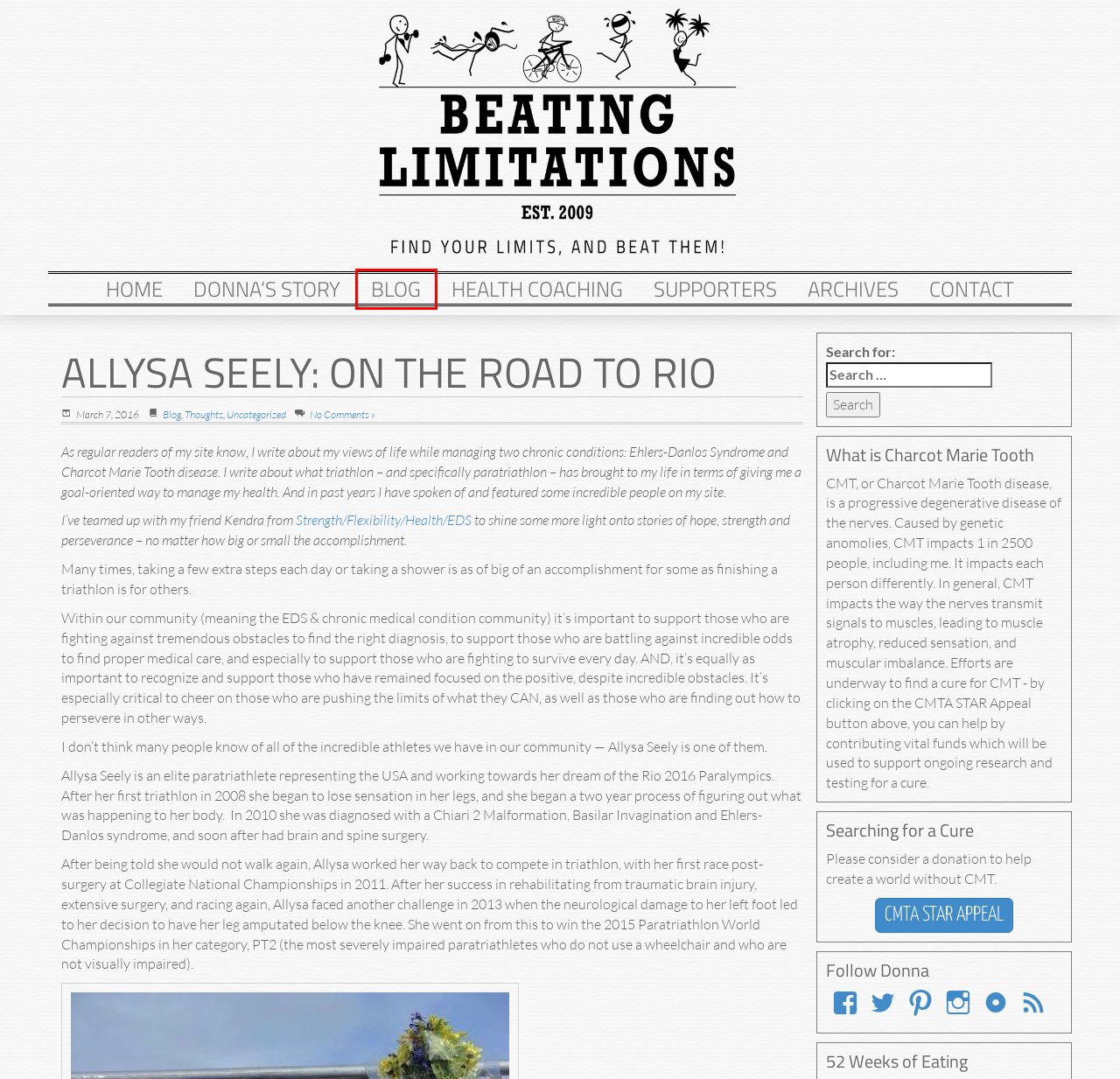Examine the screenshot of a webpage with a red bounding box around an element. Then, select the webpage description that best represents the new page after clicking the highlighted element. Here are the descriptions:
A. Donna’s Blog | Beating Limitations | Find Your Limits and Beat Them
B. Contact | Beating Limitations
C. Supporters | Beating Limitations
D. Donna’s Story | Beating Limitations
E. Beating Limitations | Find Your Limits and Beat Them
F. Uncategorized | Beating Limitations
G. Health Coaching | Beating Limitations
H. Thoughts | Beating Limitations

A